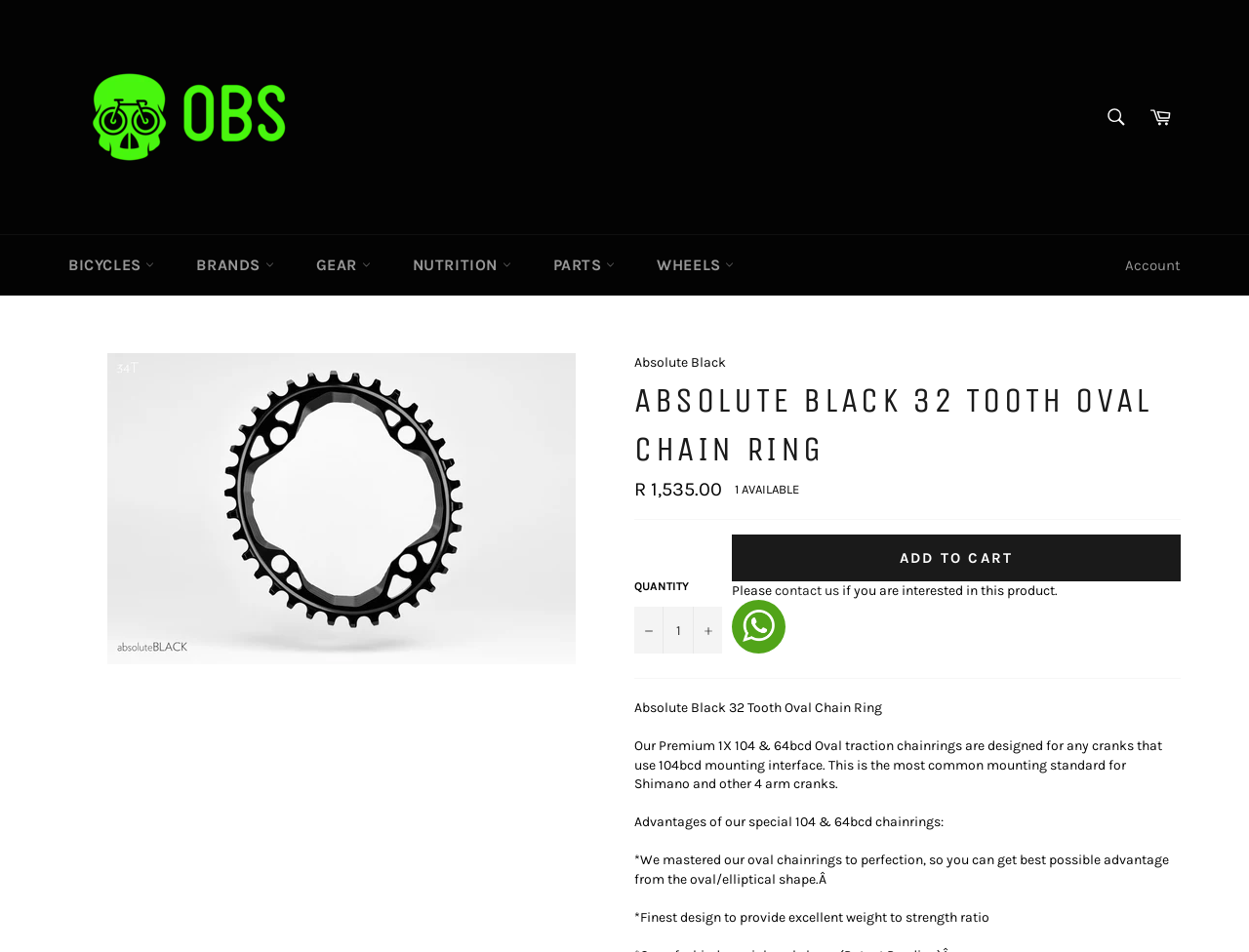Please determine the bounding box coordinates for the UI element described as: "Add to Cart".

[0.586, 0.561, 0.945, 0.611]